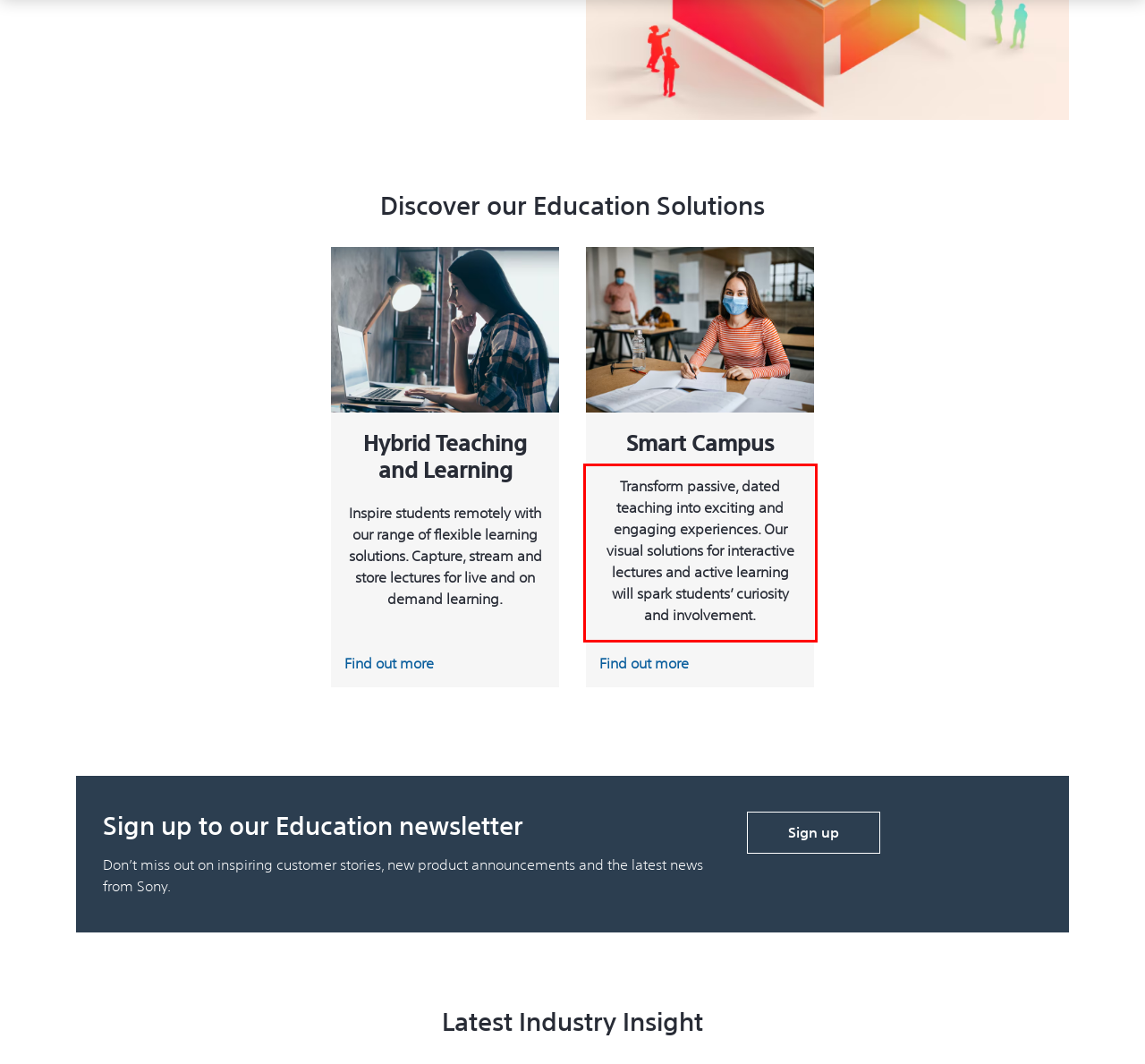You are provided with a screenshot of a webpage that includes a red bounding box. Extract and generate the text content found within the red bounding box.

Transform passive, dated teaching into exciting and engaging experiences. Our visual solutions for interactive lectures and active learning will spark students’ curiosity and involvement.